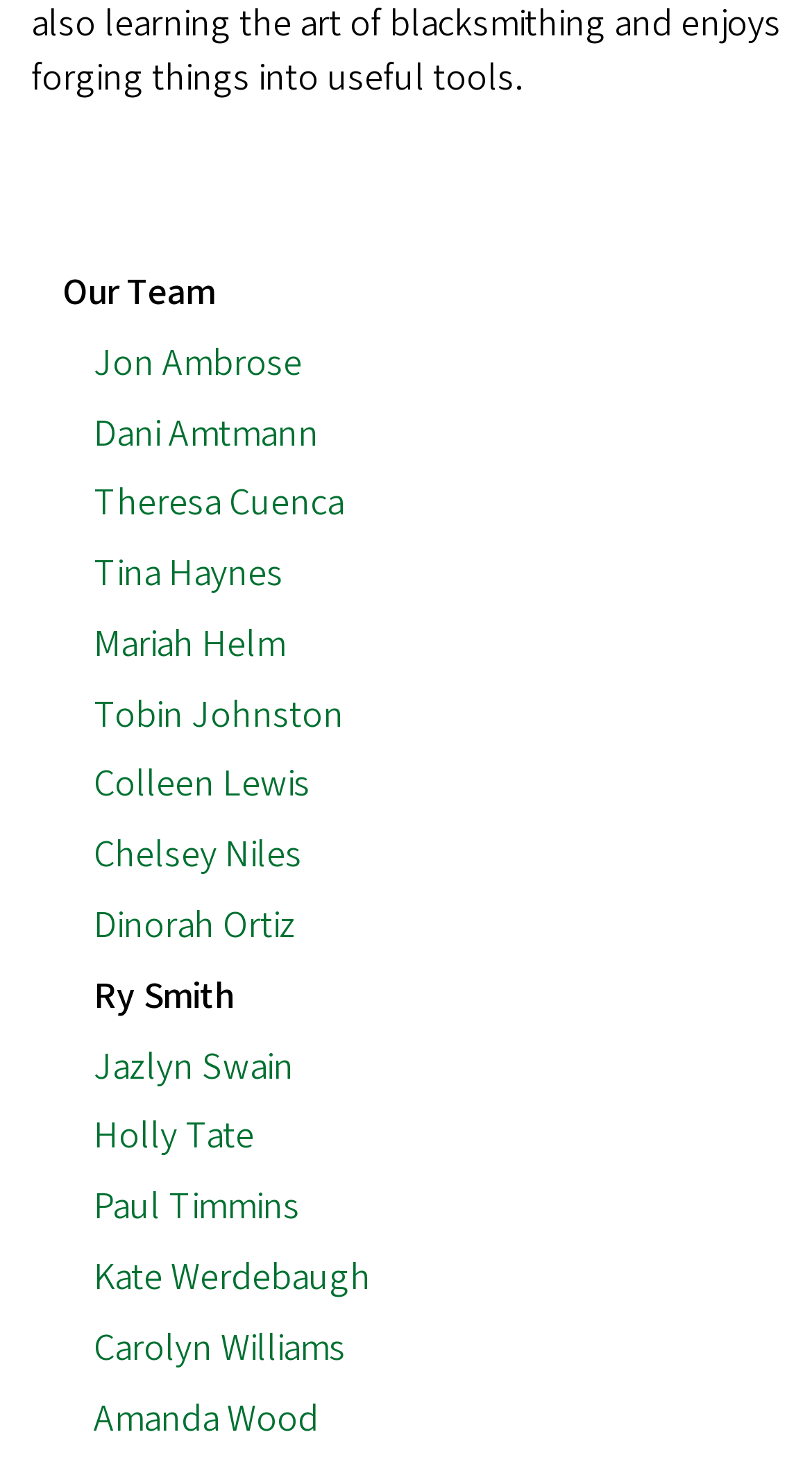Identify the bounding box for the UI element described as: "Our Team". The coordinates should be four float numbers between 0 and 1, i.e., [left, top, right, bottom].

[0.077, 0.182, 0.264, 0.217]